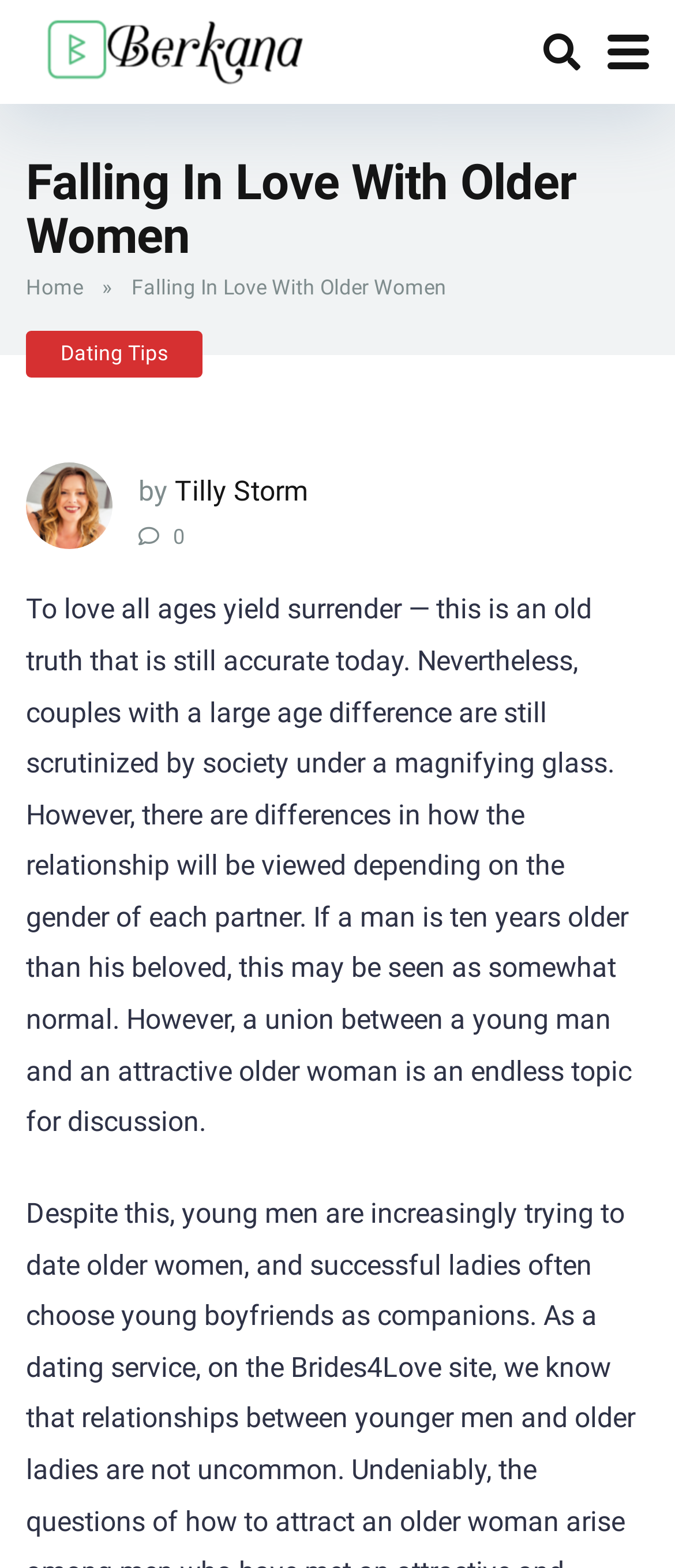Explain the webpage's layout and main content in detail.

The webpage is about dating and relationships, specifically focusing on falling in love with older women. At the top, there is a prominent link and image combination with the title "TOP Dating Sites with Ukrainia brides". Below this, there is a large heading that reads "Falling In Love With Older Women". 

To the right of the heading, there are three links: "Home", followed by a right-facing arrow symbol, and then "Dating Tips". Below these links, there is an image of a person, Tilly Storm, with a caption "by" and a link to her name. 

The main content of the webpage is a paragraph of text that discusses how society views relationships with large age differences, noting that the perception changes depending on the gender of the partners. The text is positioned below the image and links, taking up most of the page's vertical space.